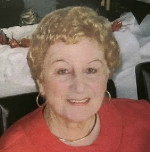What is the woman being remembered as?
Answer the question using a single word or phrase, according to the image.

a devoted mother, grandmother, and active member of her community